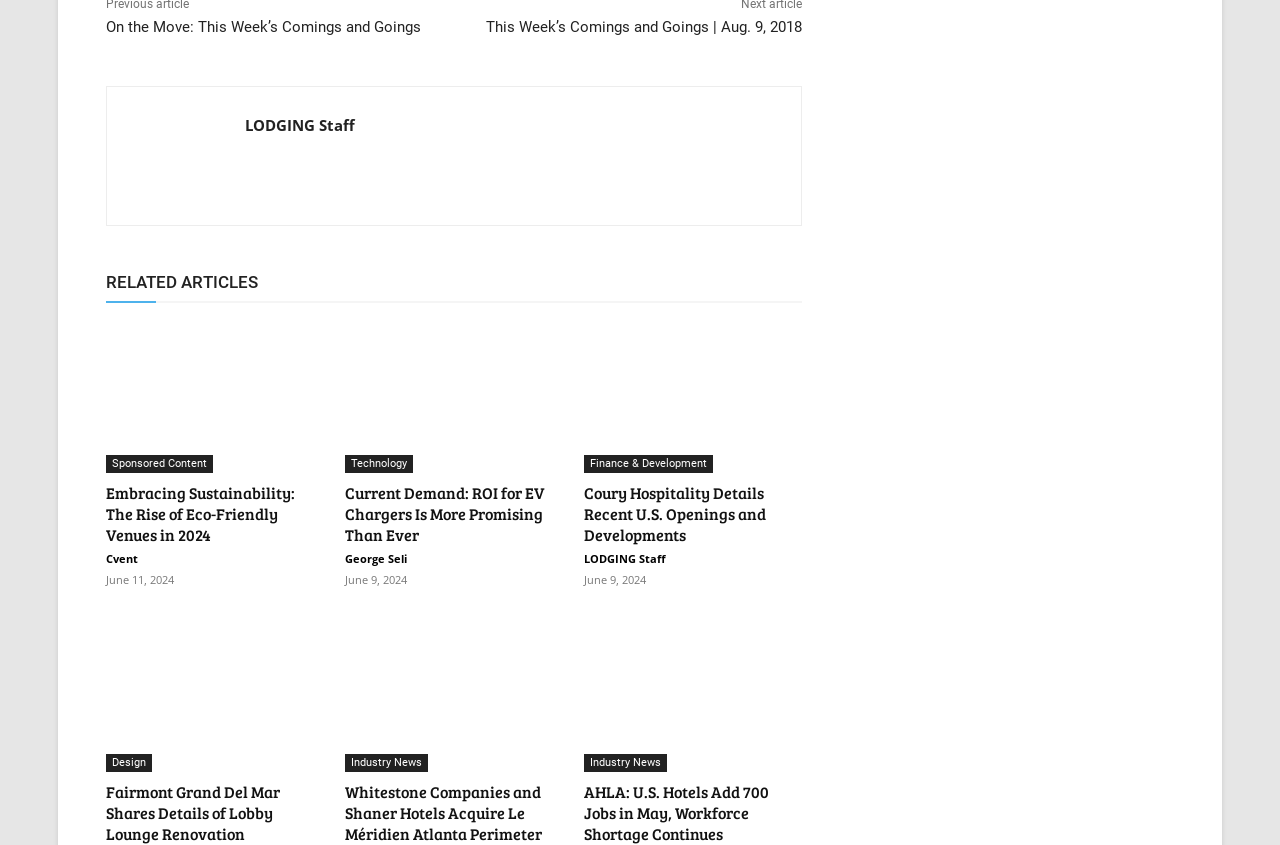What is the category of the article about AHLA?
Please look at the screenshot and answer using one word or phrase.

Industry News